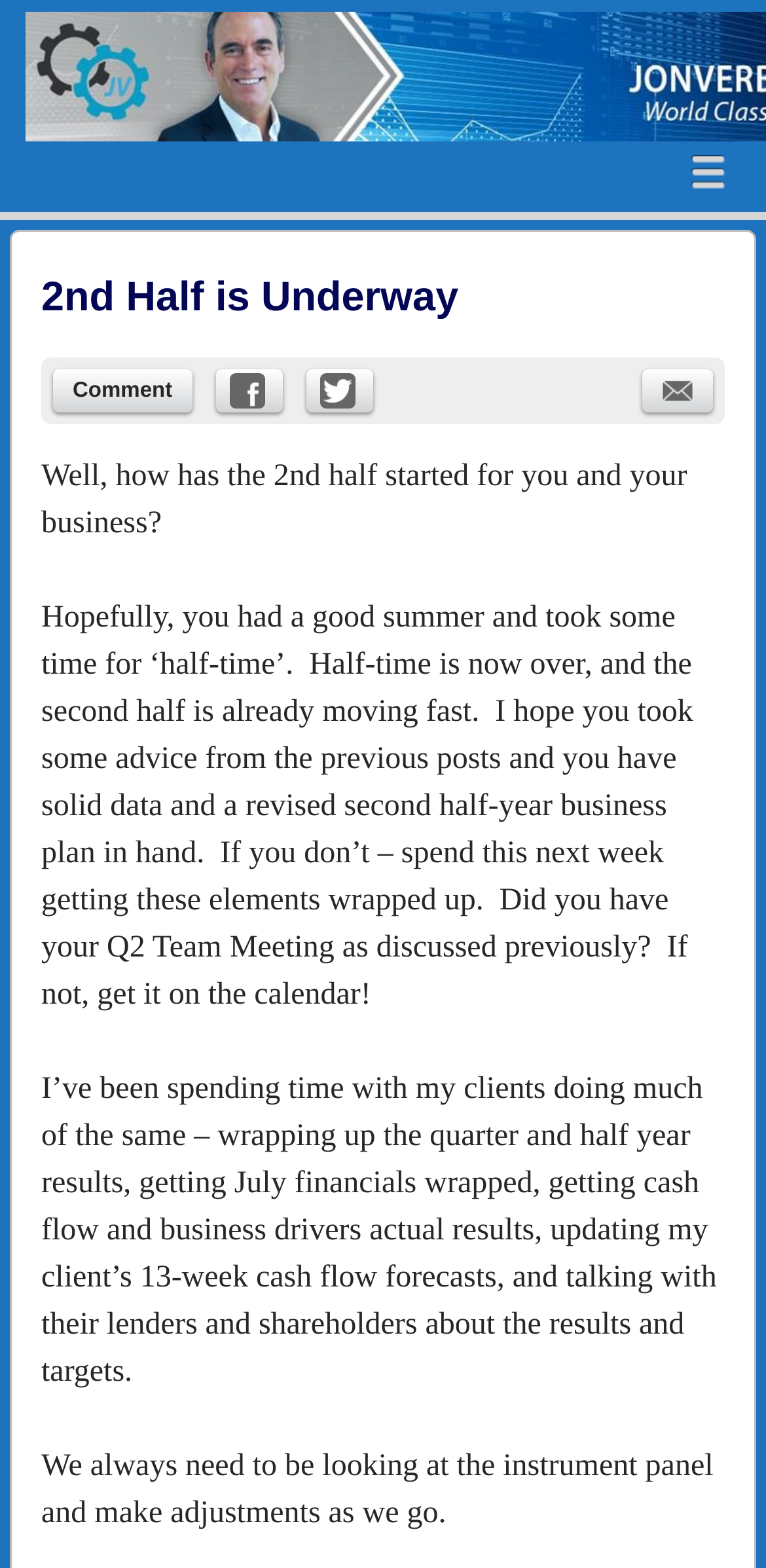Please find and give the text of the main heading on the webpage.

2nd Half is Underway